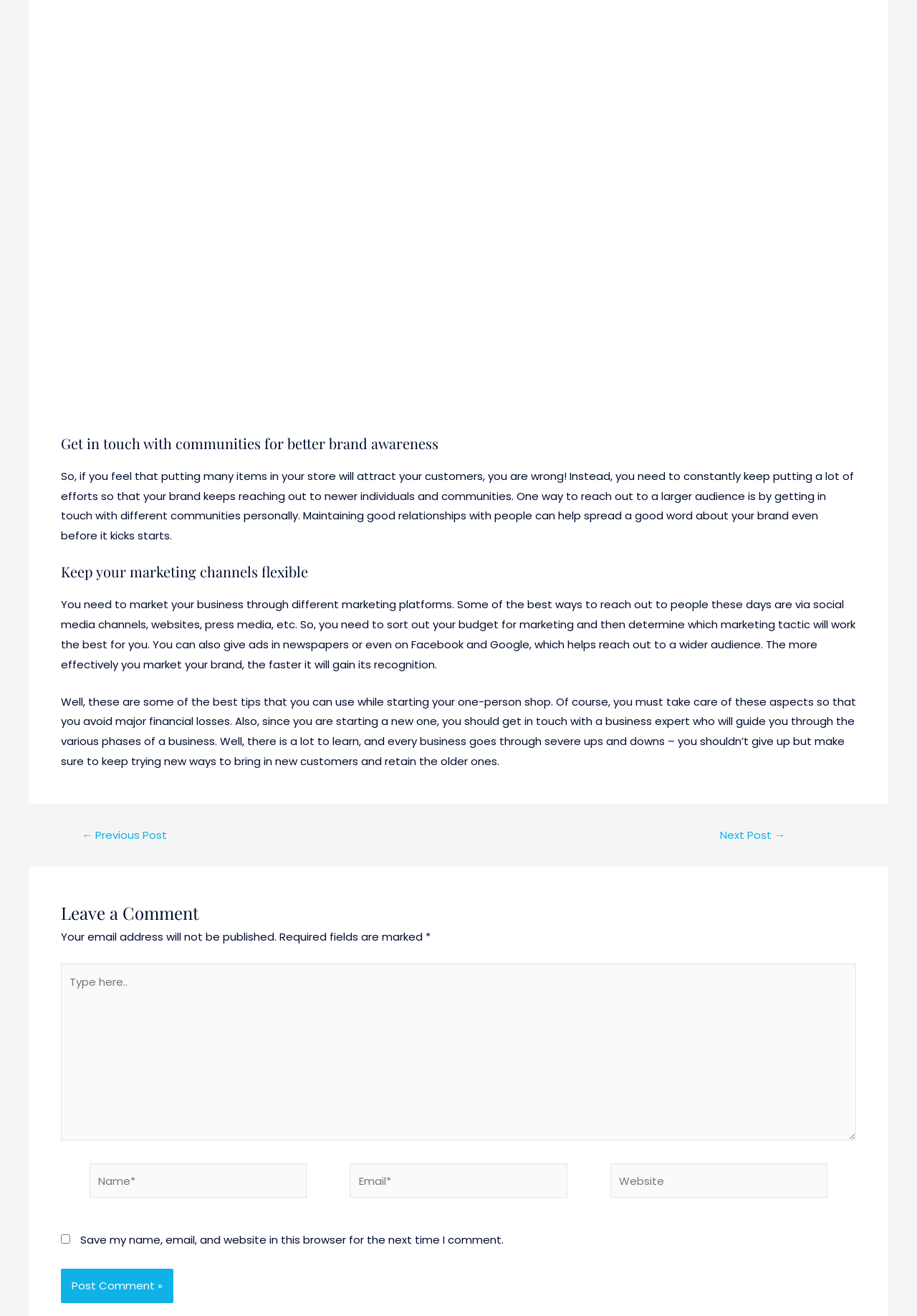From the element description Next Post →, predict the bounding box coordinates of the UI element. The coordinates must be specified in the format (top-left x, top-left y, bottom-right x, bottom-right y) and should be within the 0 to 1 range.

[0.713, 0.63, 0.928, 0.638]